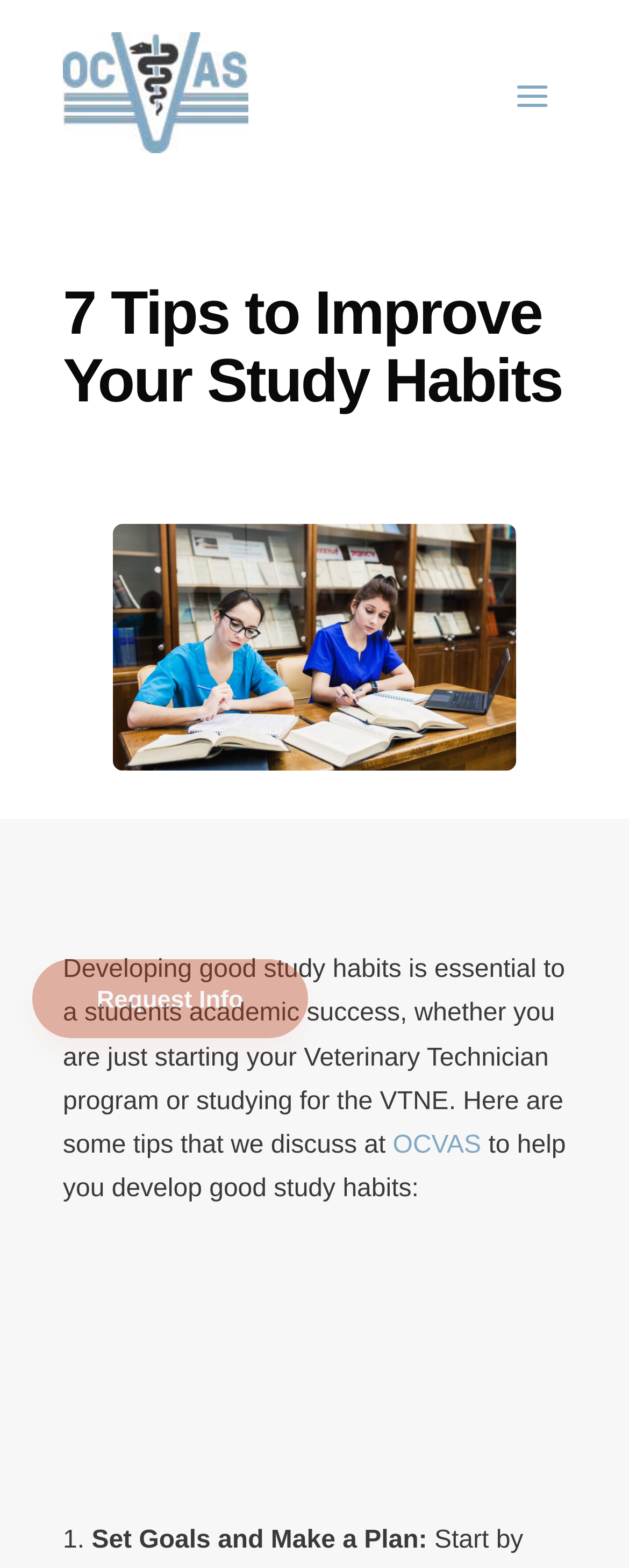Determine and generate the text content of the webpage's headline.

7 Tips to Improve Your Study Habits